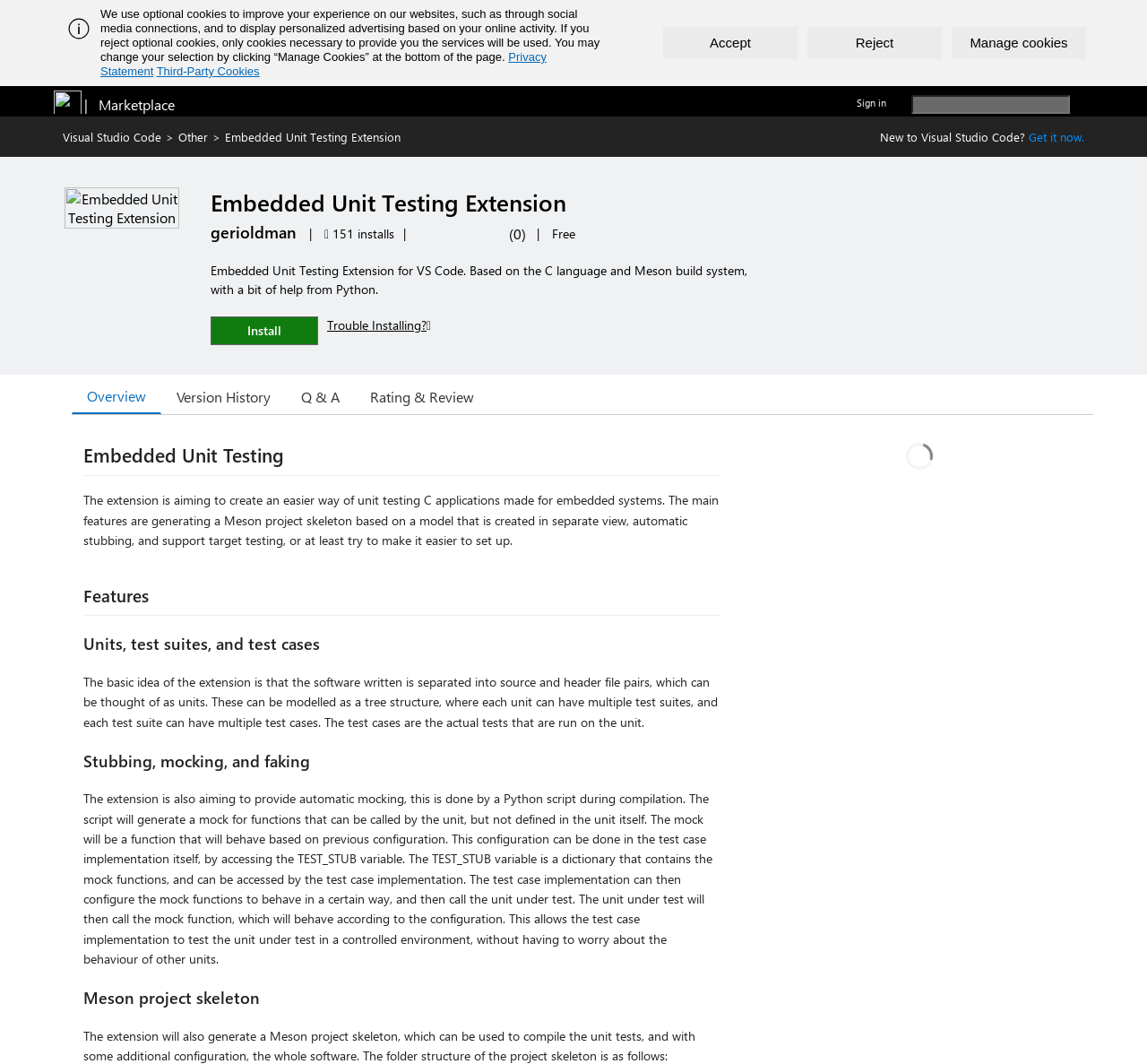Please locate the bounding box coordinates of the element's region that needs to be clicked to follow the instruction: "Get Visual Studio Code now". The bounding box coordinates should be provided as four float numbers between 0 and 1, i.e., [left, top, right, bottom].

[0.897, 0.121, 0.945, 0.136]